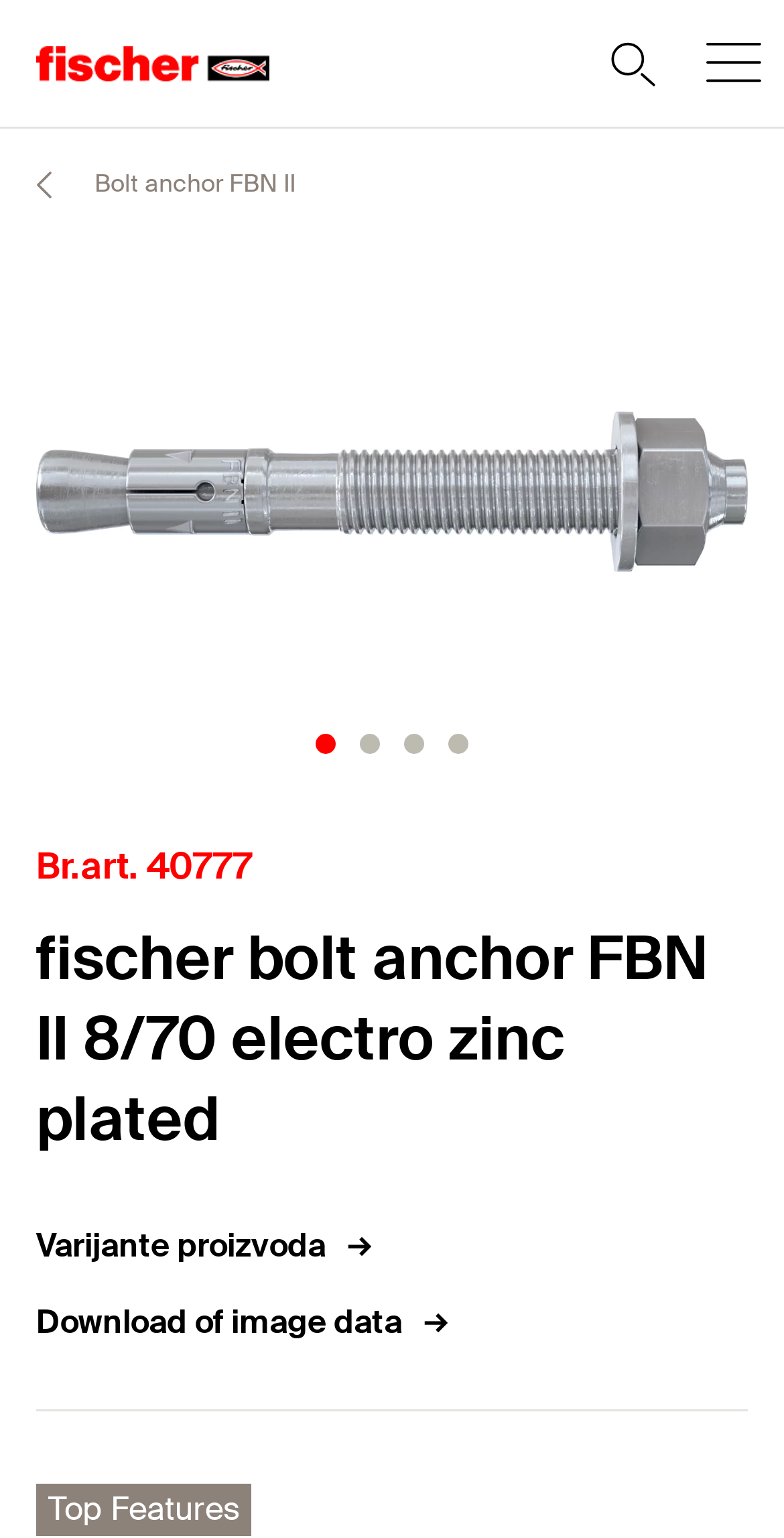What is the product code?
Using the visual information, respond with a single word or phrase.

40777